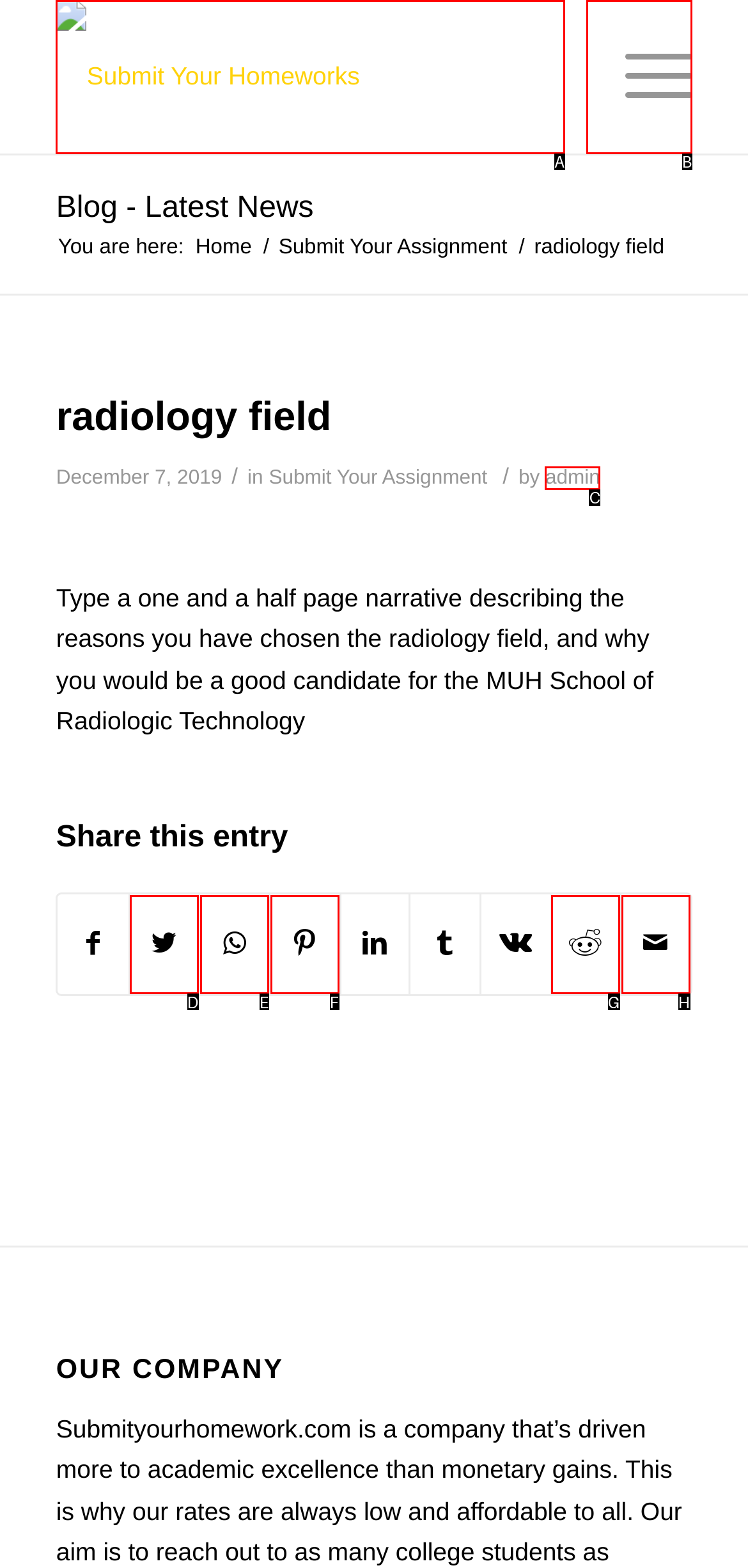Tell me which one HTML element best matches the description: Menu Menu
Answer with the option's letter from the given choices directly.

B